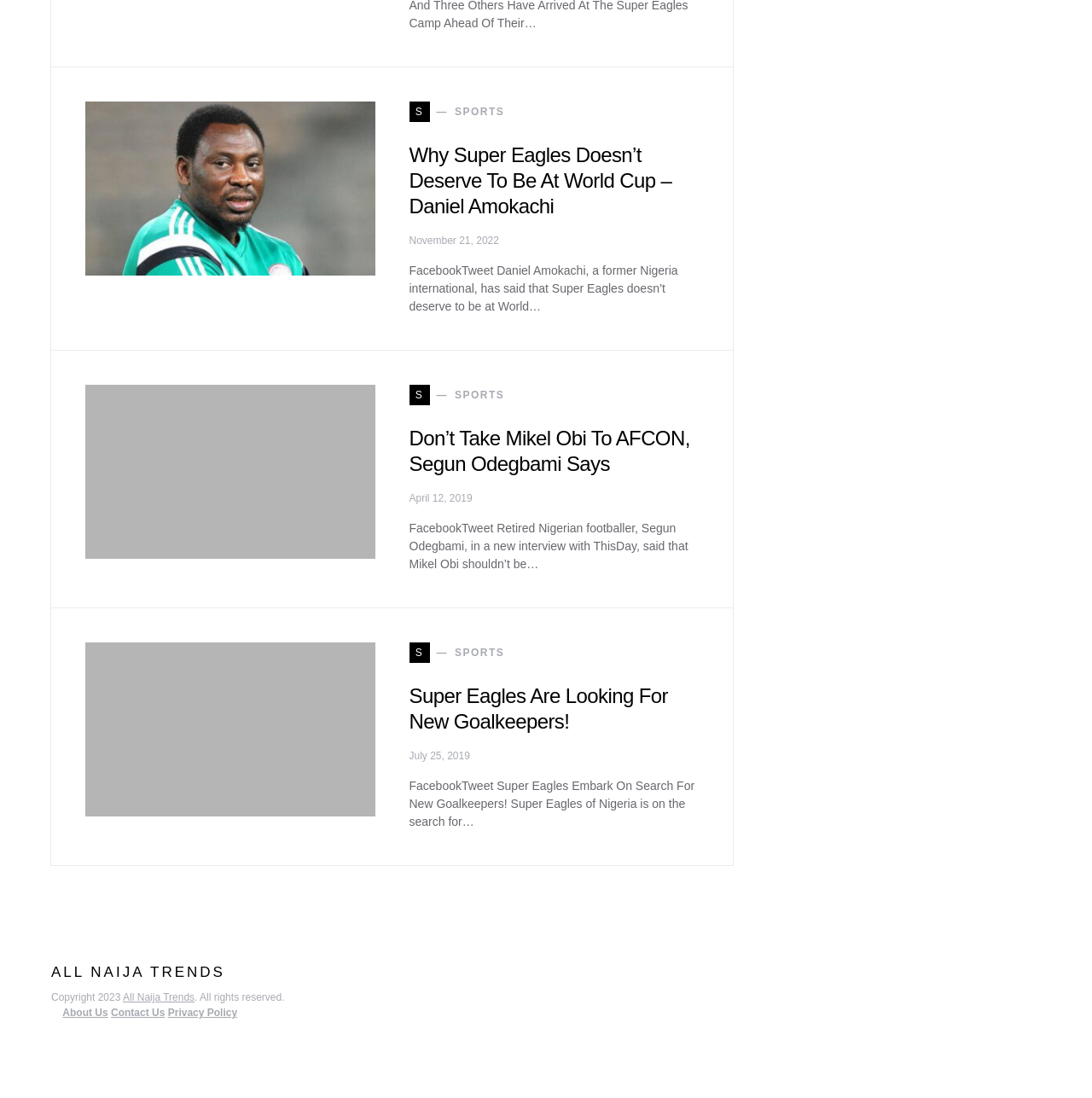Answer the question with a single word or phrase: 
What is the website's main topic?

Sports